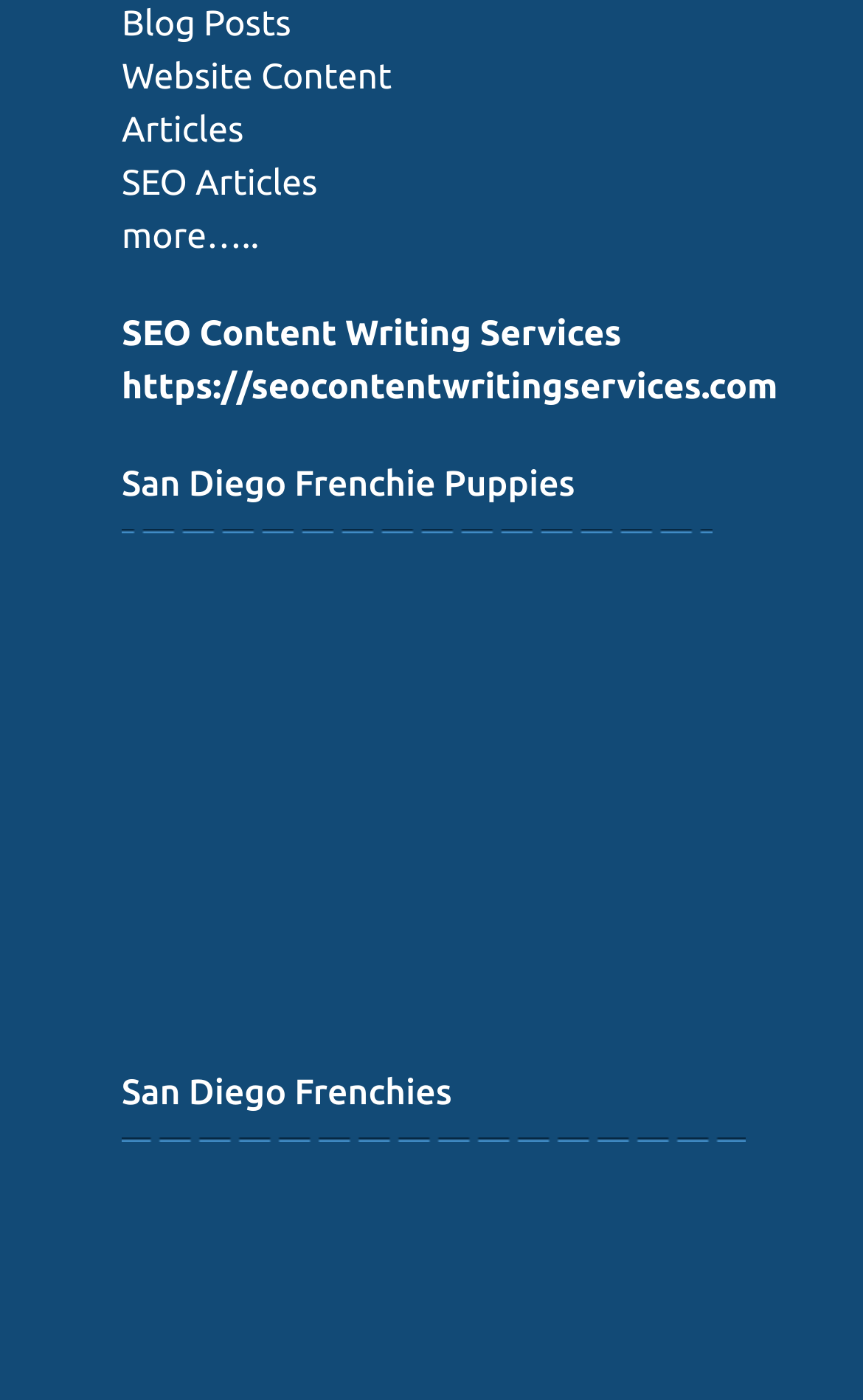Find the bounding box coordinates for the element that must be clicked to complete the instruction: "Click on the link to Pedigree Complete Nutrition Adult Dry Dog Food". The coordinates should be four float numbers between 0 and 1, indicated as [left, top, right, bottom].

[0.141, 0.019, 0.81, 0.161]